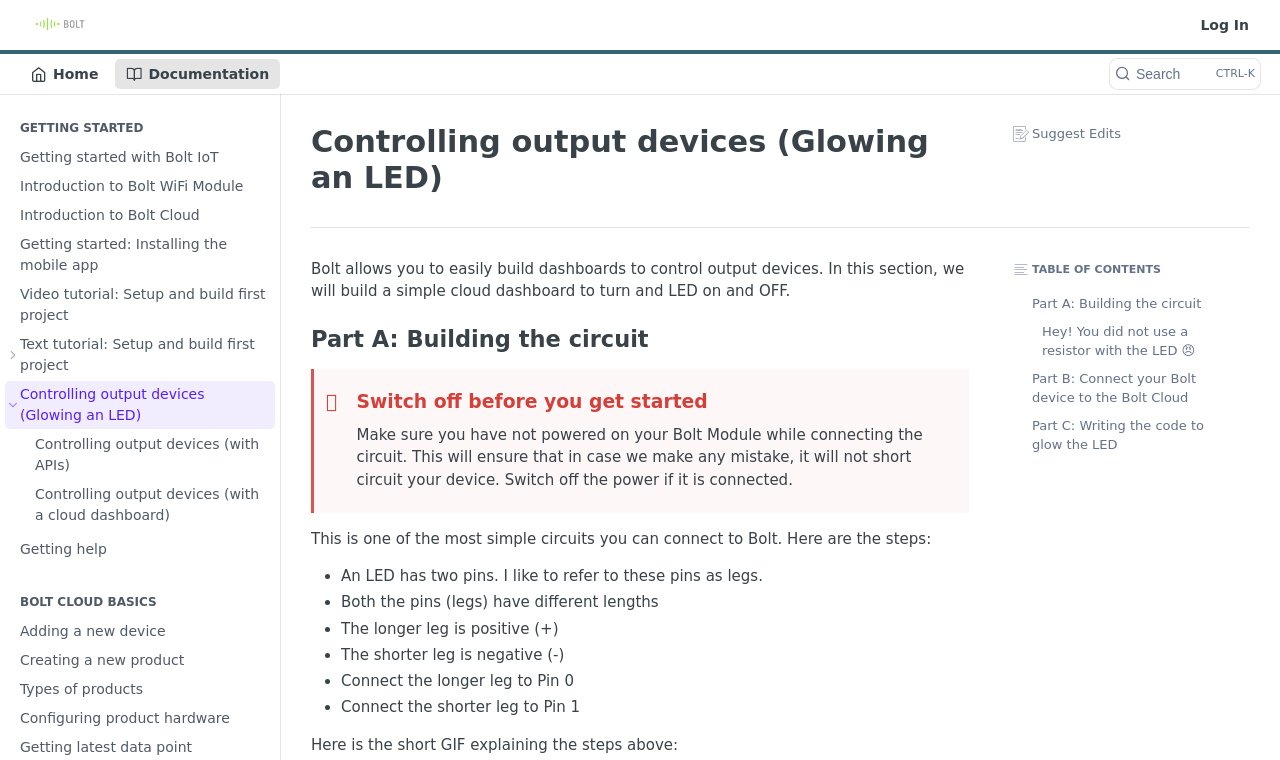Please specify the bounding box coordinates of the element that should be clicked to execute the given instruction: 'Log in to the platform'. Ensure the coordinates are four float numbers between 0 and 1, expressed as [left, top, right, bottom].

[0.929, 0.013, 0.984, 0.053]